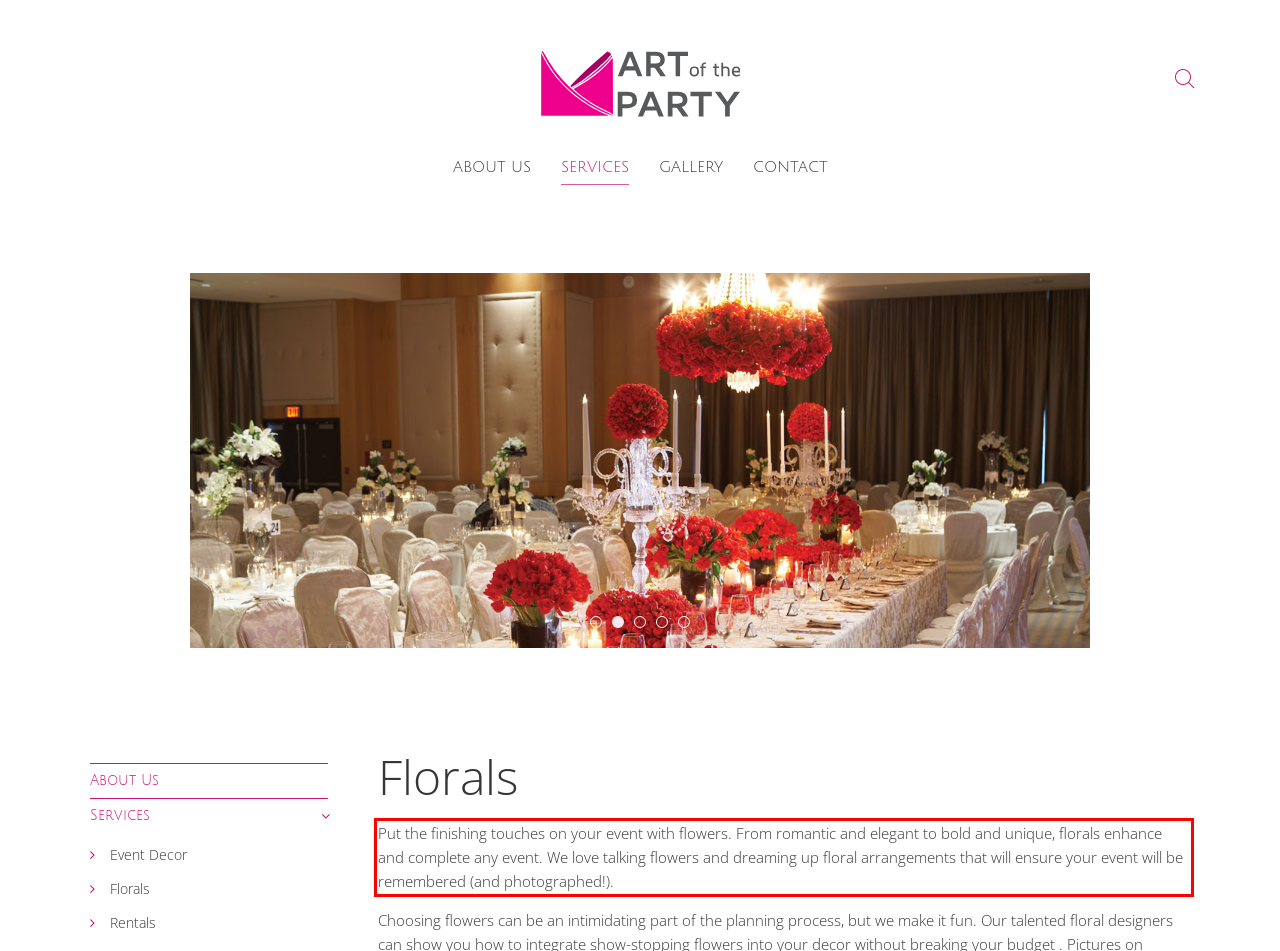Locate the red bounding box in the provided webpage screenshot and use OCR to determine the text content inside it.

Put the finishing touches on your event with flowers. From romantic and elegant to bold and unique, florals enhance and complete any event. We love talking flowers and dreaming up floral arrangements that will ensure your event will be remembered (and photographed!).